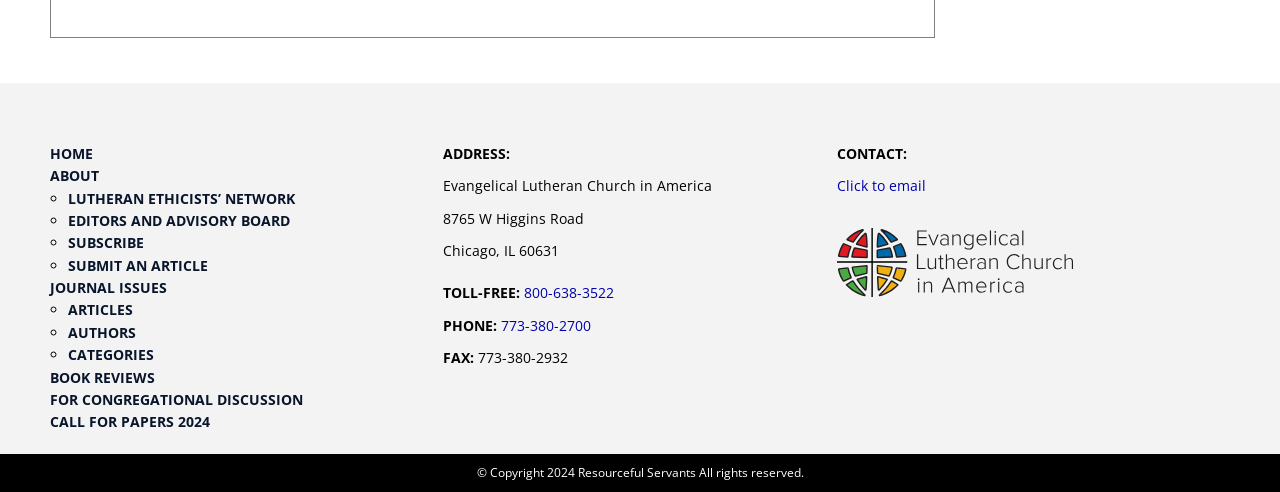Determine the bounding box for the described UI element: "Editors and Advisory Board".

[0.053, 0.429, 0.227, 0.467]